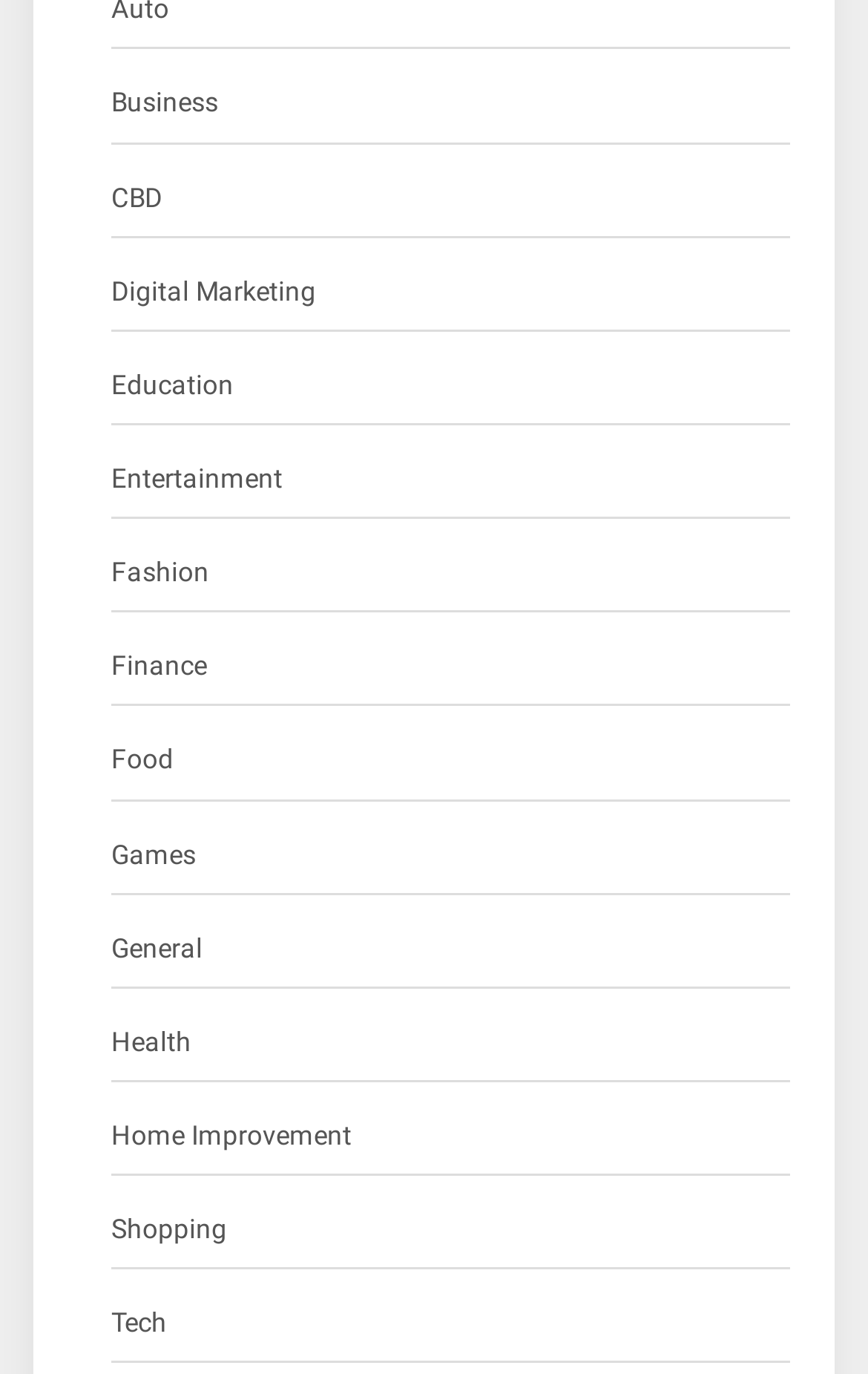Please locate the clickable area by providing the bounding box coordinates to follow this instruction: "search for something".

None